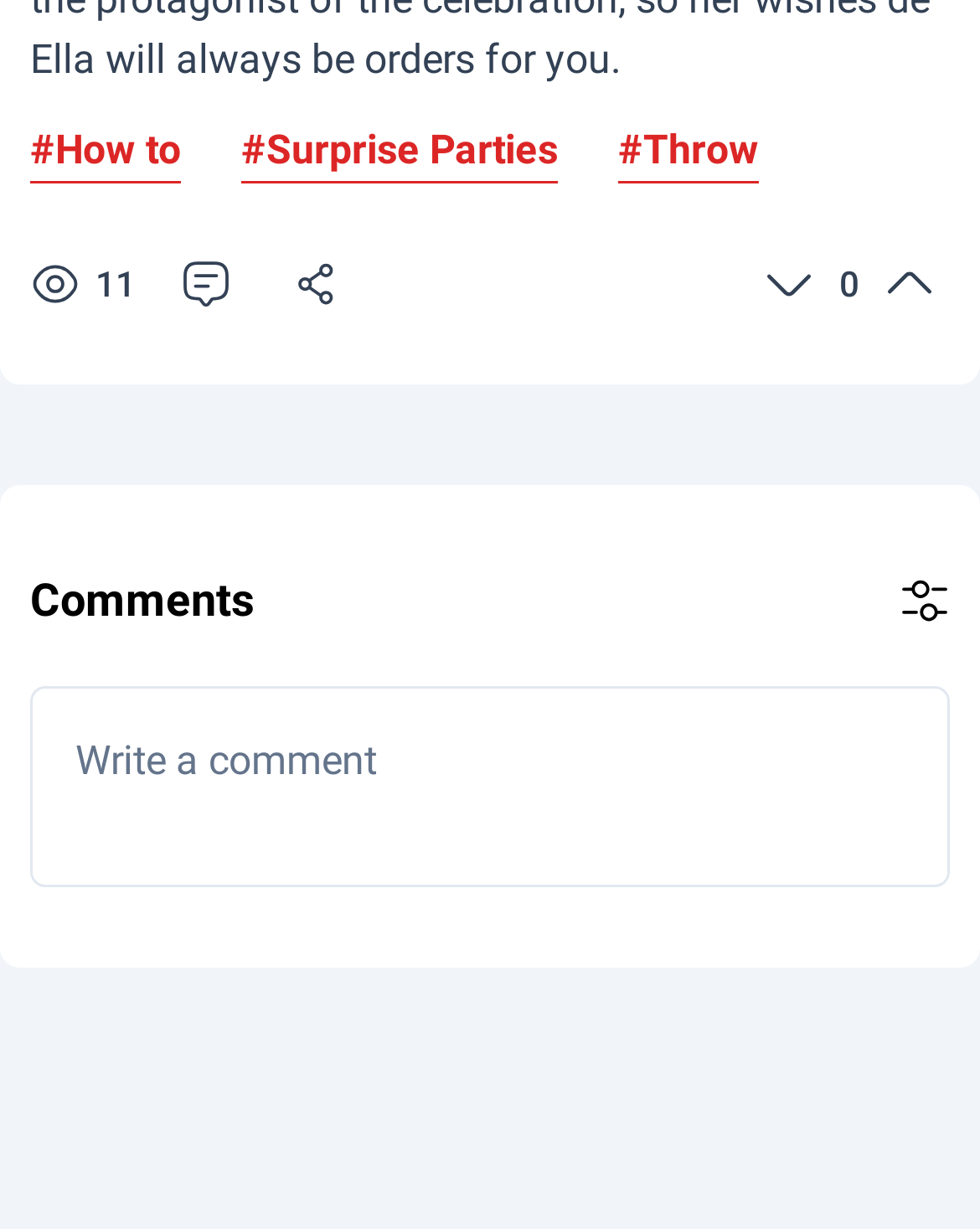Using the description "#Surprise Parties", predict the bounding box of the relevant HTML element.

[0.246, 0.097, 0.569, 0.148]